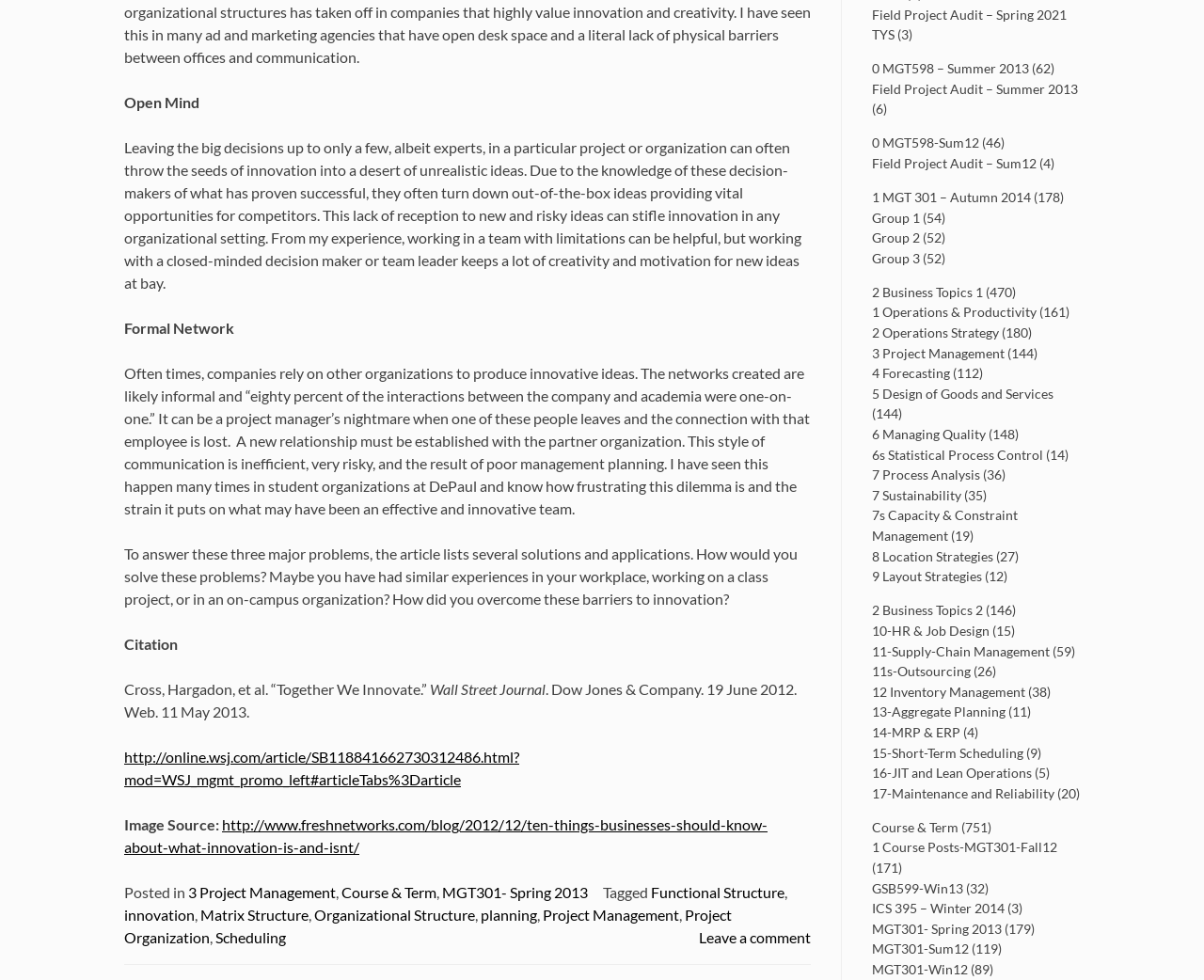Please answer the following question using a single word or phrase: 
How many links are there in the footer section?

9